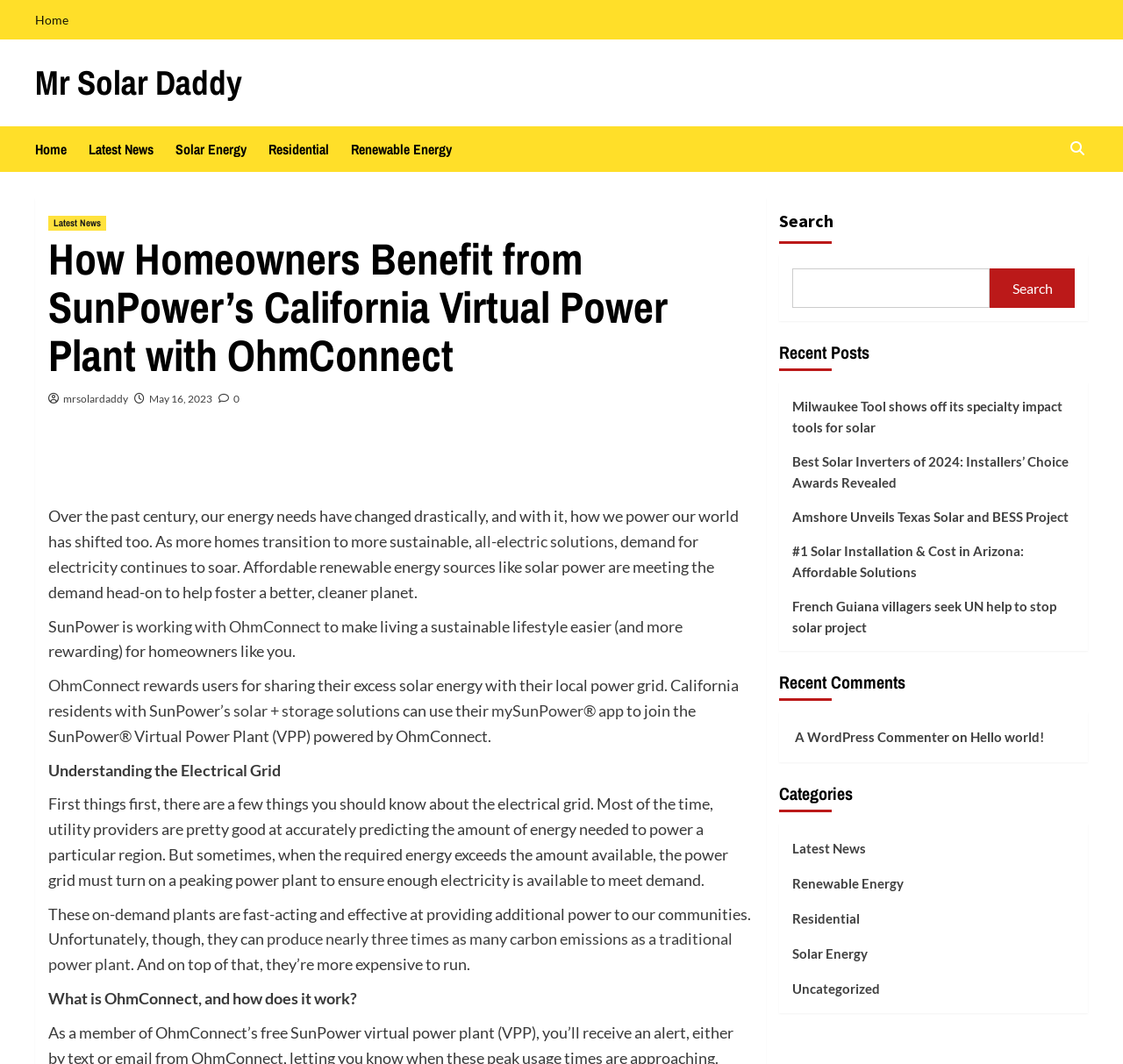What is the topic of the article?
Provide a detailed and extensive answer to the question.

I determined the topic of the article by looking at the heading element with the text 'How Homeowners Benefit from SunPower’s California Virtual Power Plant with OhmConnect', which suggests that the article is about SunPower’s California Virtual Power Plant with OhmConnect.